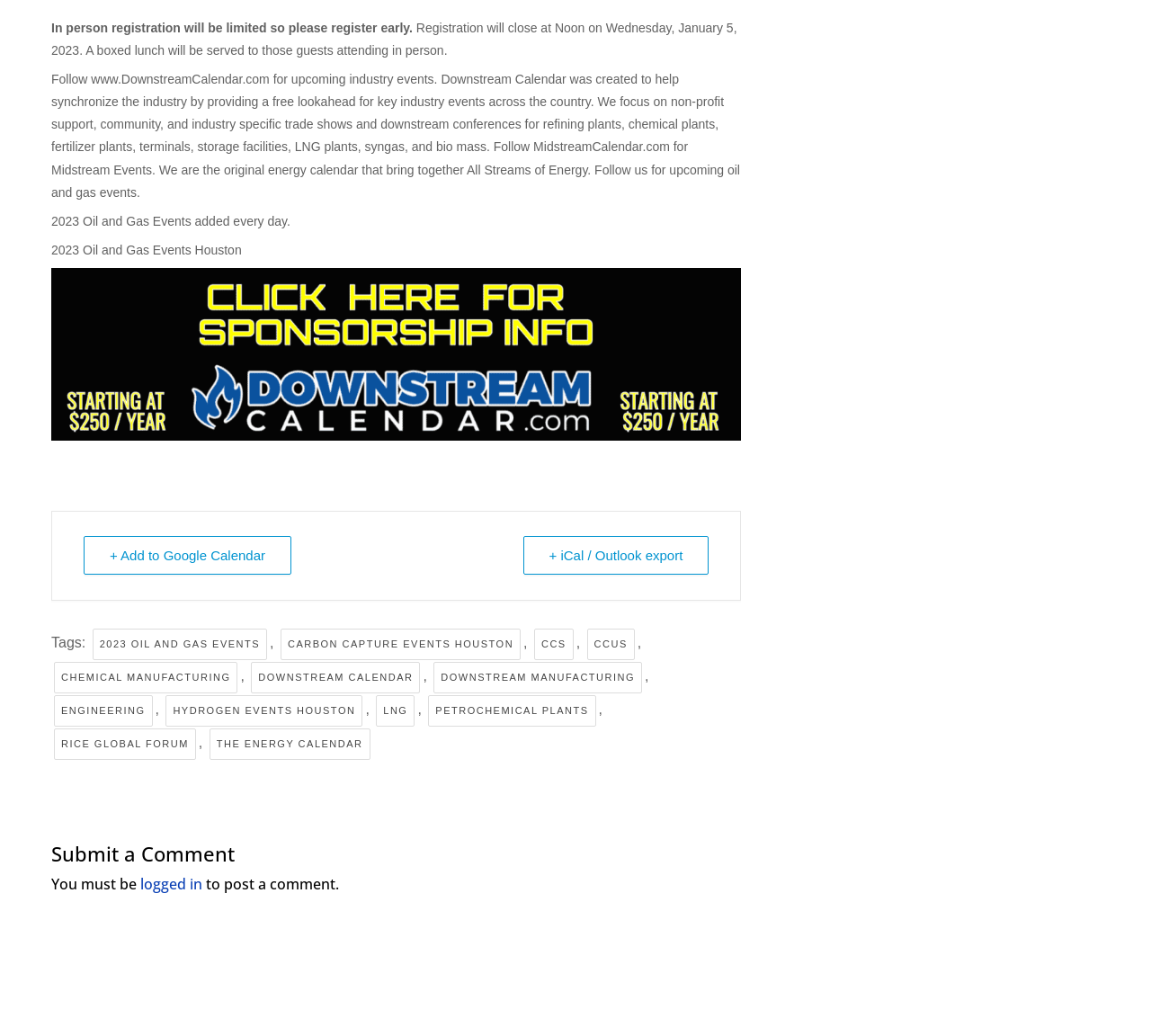Identify the bounding box coordinates for the element you need to click to achieve the following task: "Export to iCal / Outlook". Provide the bounding box coordinates as four float numbers between 0 and 1, in the form [left, top, right, bottom].

[0.454, 0.518, 0.616, 0.555]